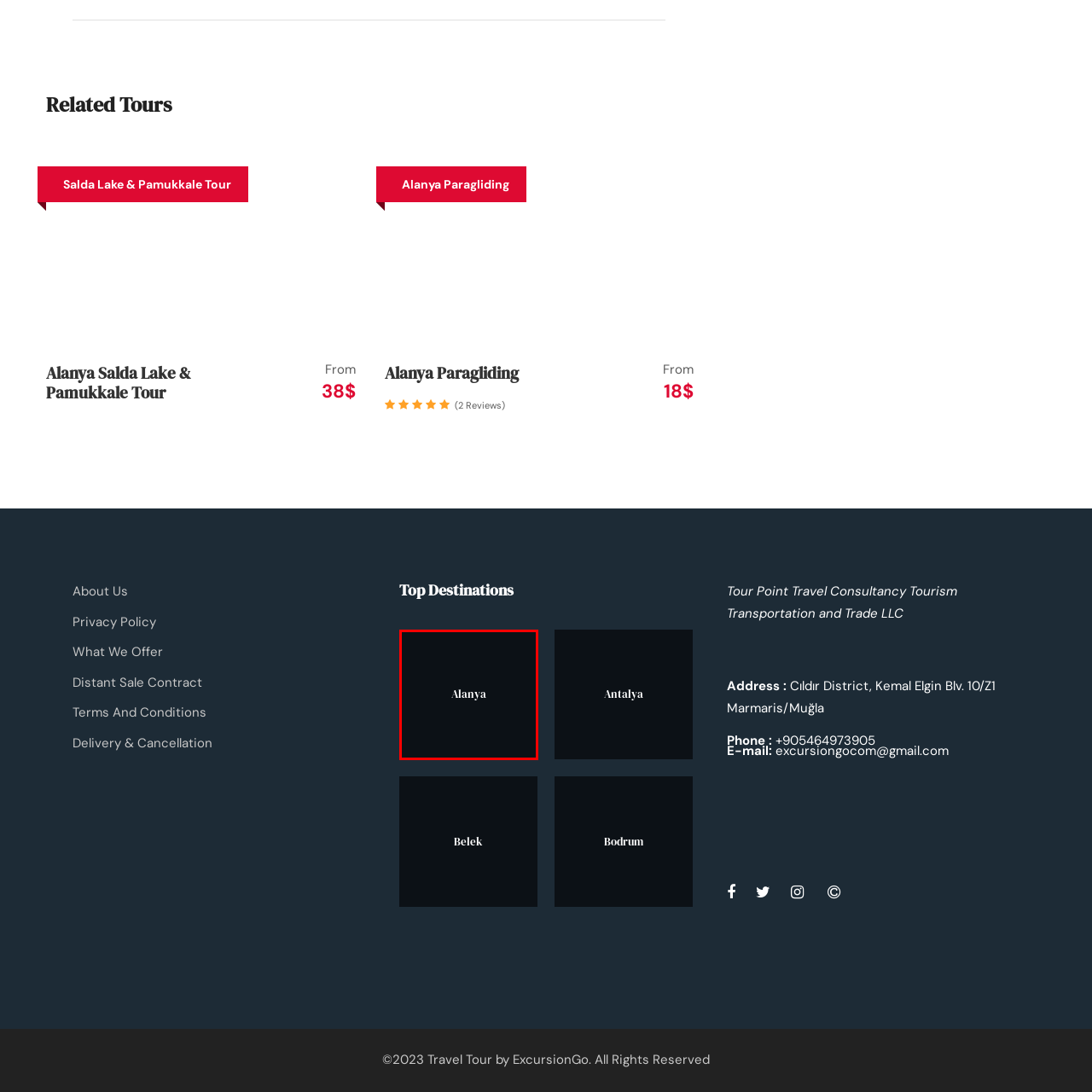Pay attention to the image inside the red rectangle, What is the purpose of highlighting Alanya? Answer briefly with a single word or phrase.

to invite visitors to explore